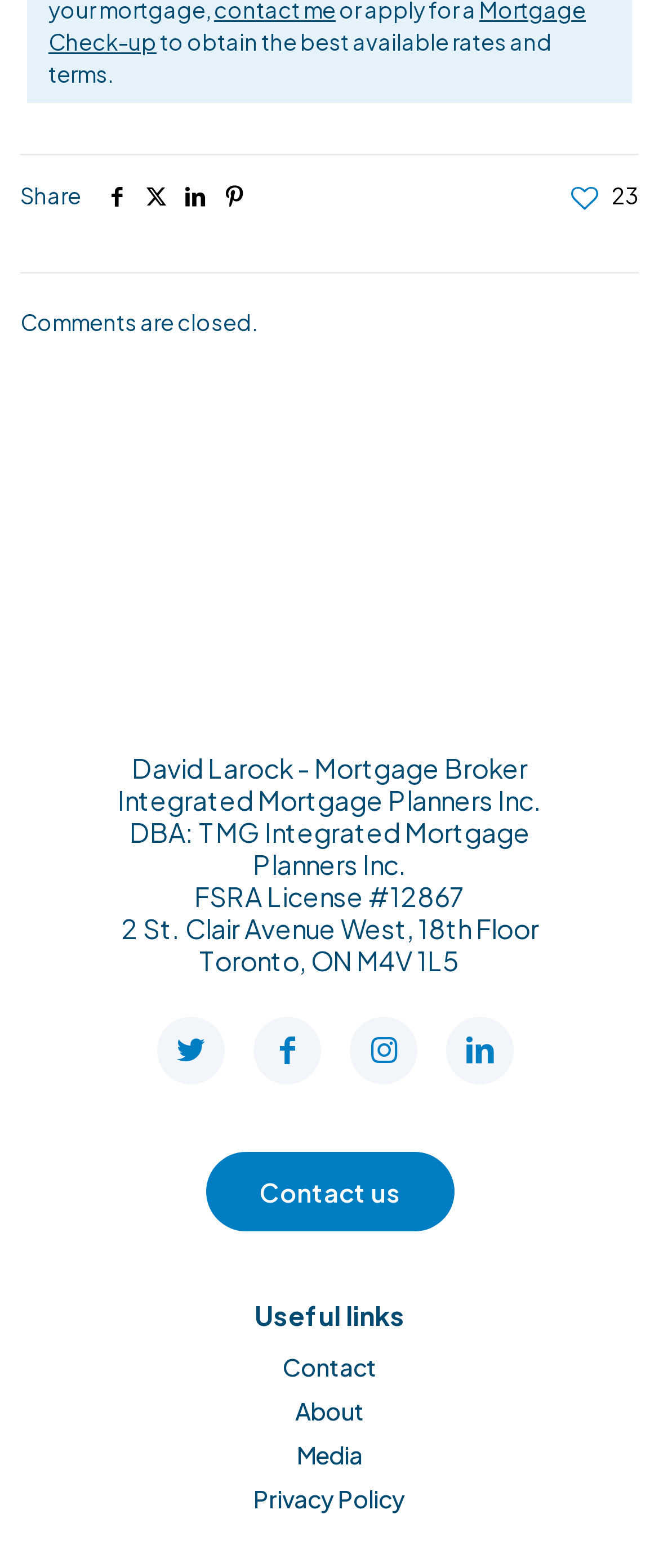What is the address of the company?
Give a one-word or short phrase answer based on the image.

2 St. Clair Avenue West, 18th Floor, Toronto, ON M4V 1L5